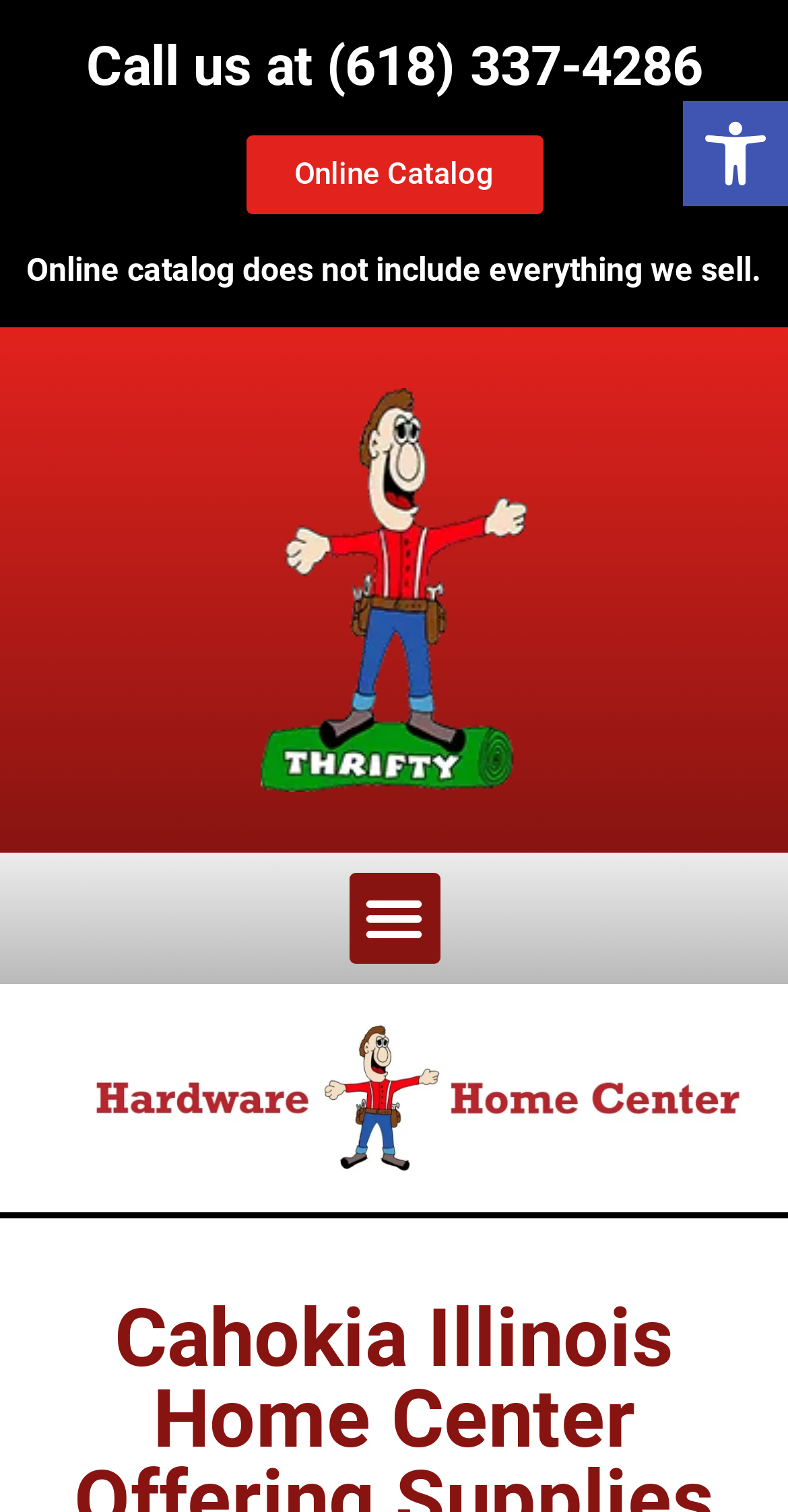Given the element description Menu, predict the bounding box coordinates for the UI element in the webpage screenshot. The format should be (top-left x, top-left y, bottom-right x, bottom-right y), and the values should be between 0 and 1.

[0.442, 0.577, 0.558, 0.637]